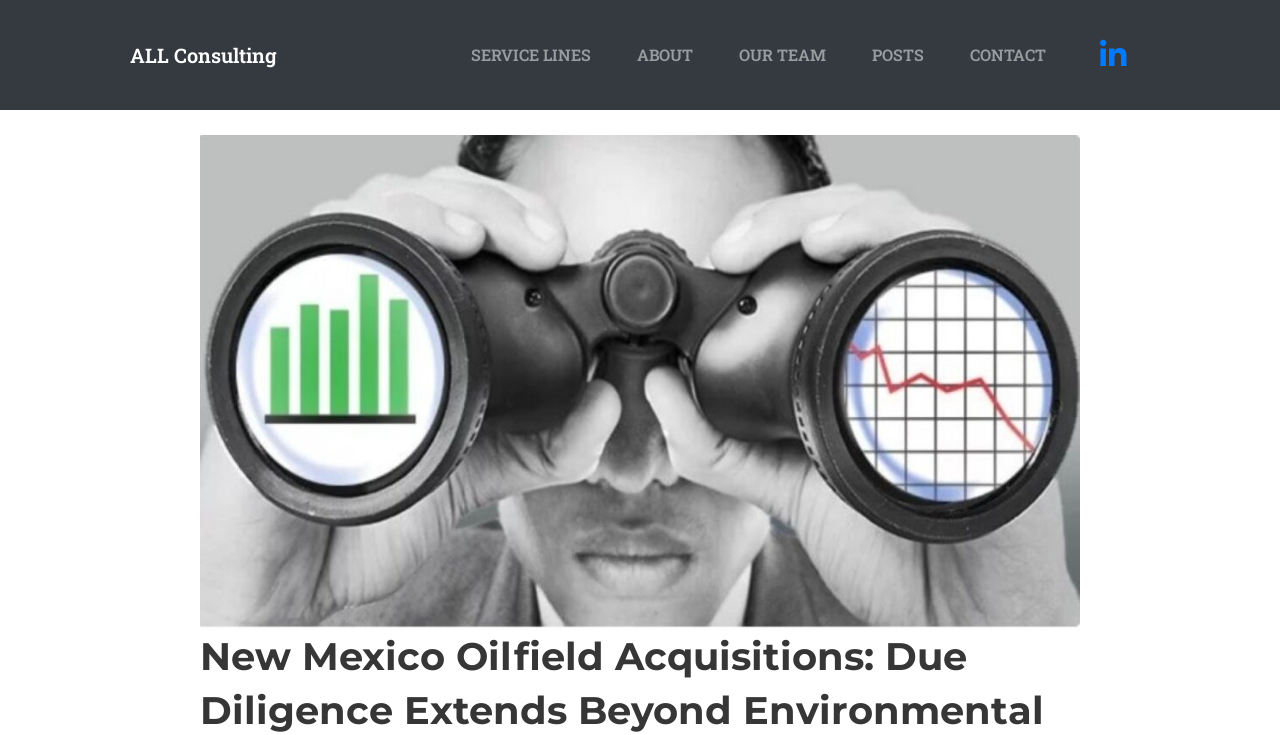How many navigation links are there?
Use the screenshot to answer the question with a single word or phrase.

6